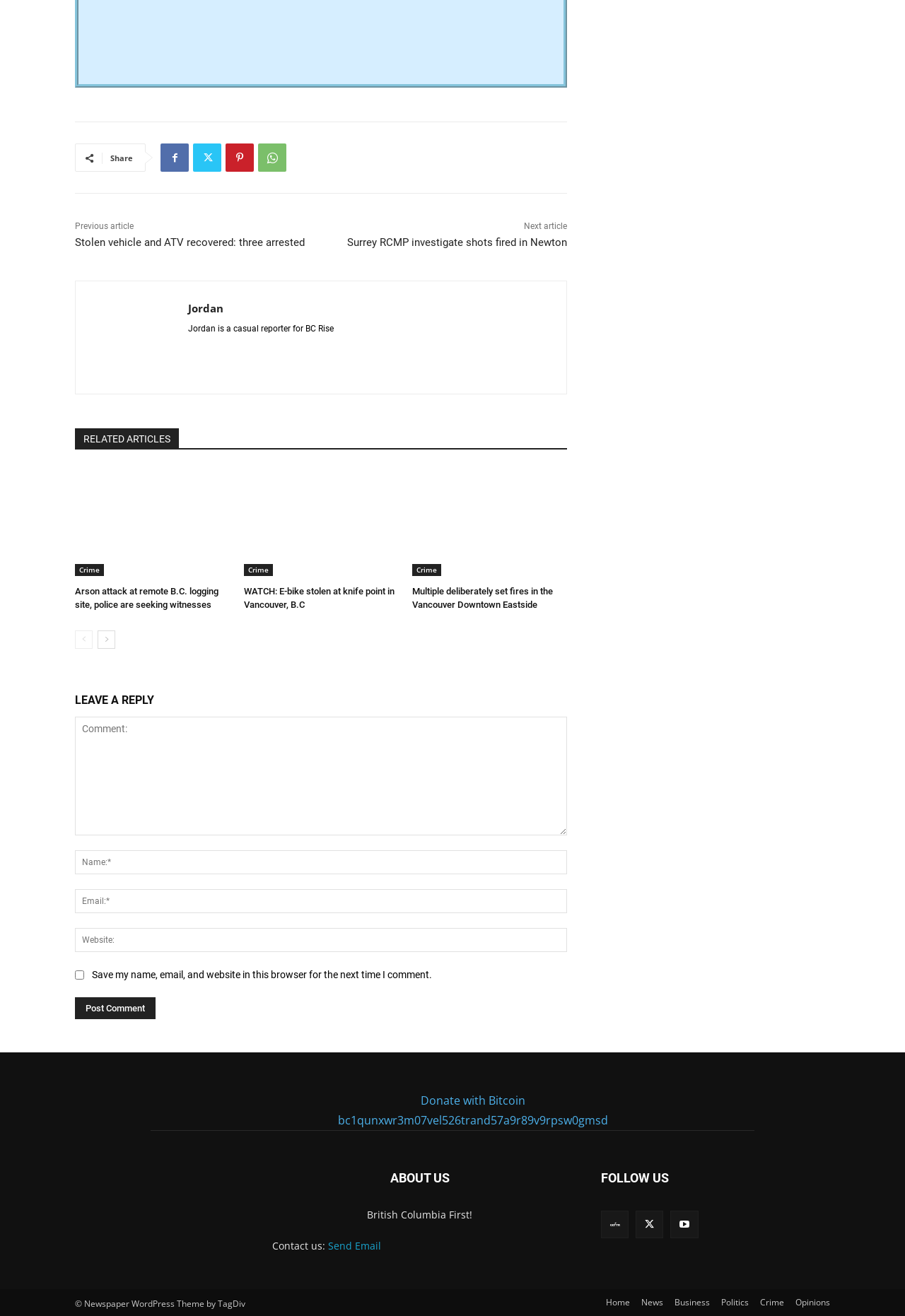Please identify the bounding box coordinates of the area I need to click to accomplish the following instruction: "Leave a reply".

[0.083, 0.524, 0.627, 0.54]